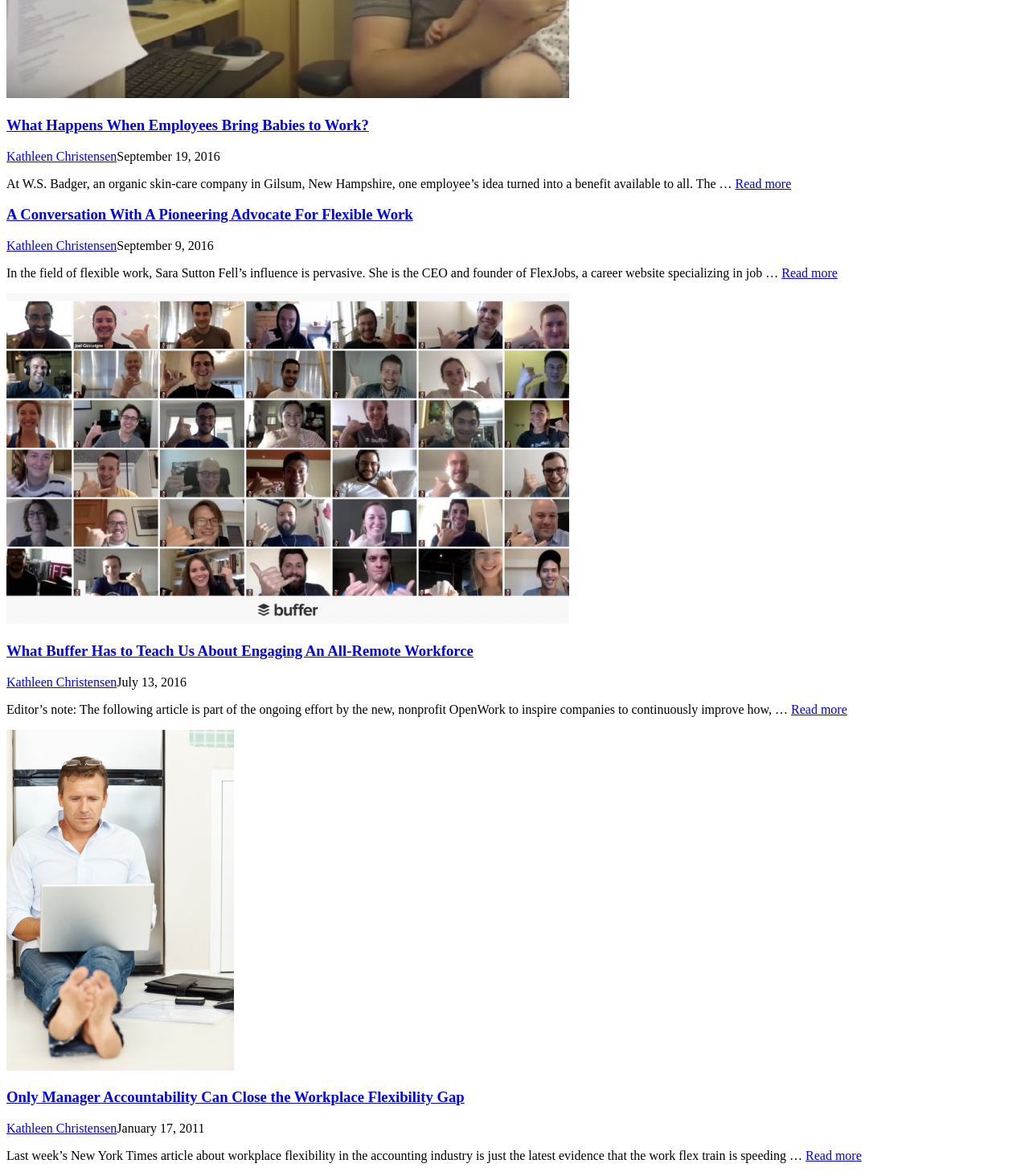Locate the bounding box coordinates of the element that should be clicked to execute the following instruction: "Click the Logo Utrecht University link".

None